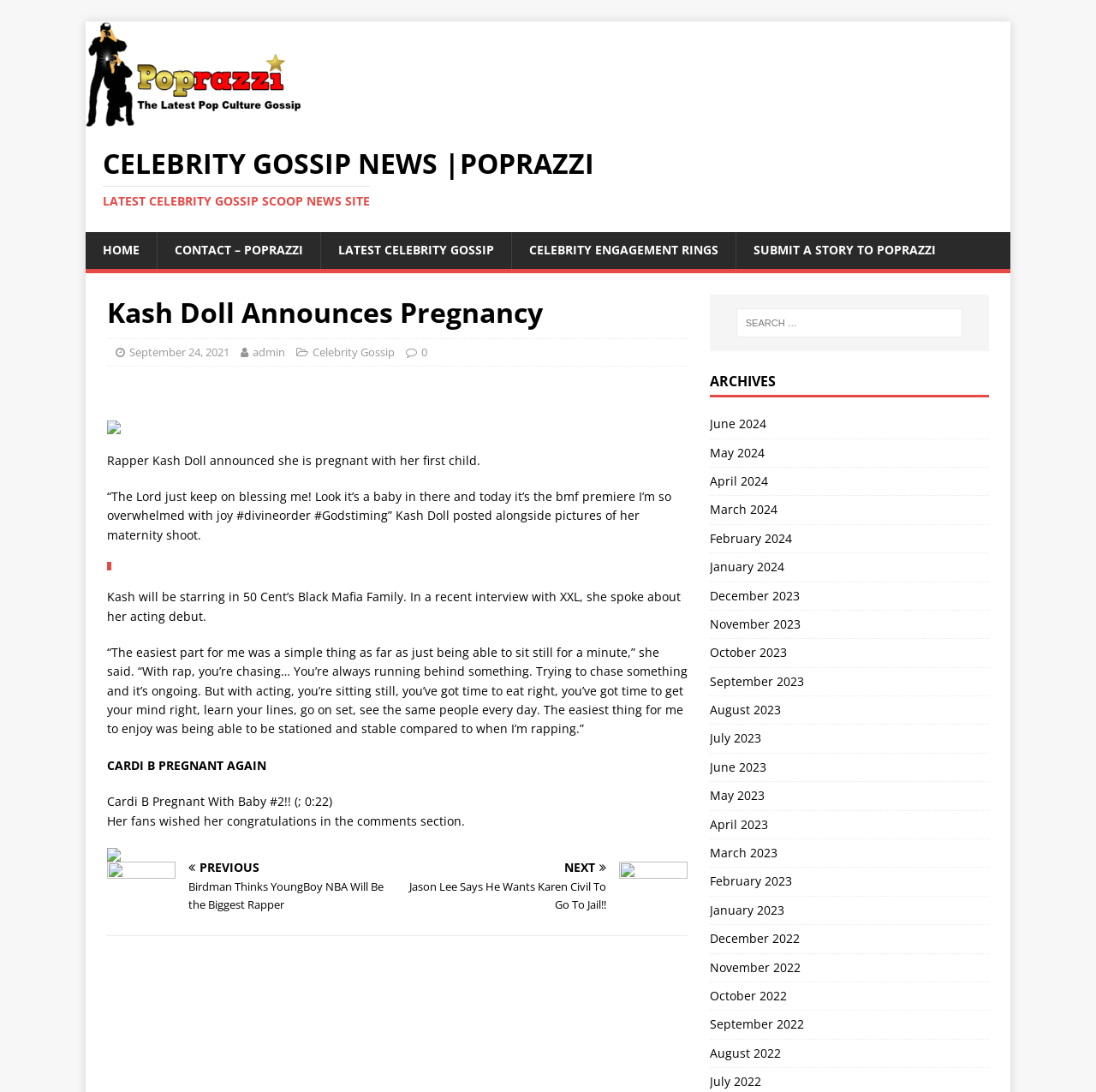Please determine the bounding box coordinates of the area that needs to be clicked to complete this task: 'Check the archives for June 2024'. The coordinates must be four float numbers between 0 and 1, formatted as [left, top, right, bottom].

[0.647, 0.38, 0.902, 0.401]